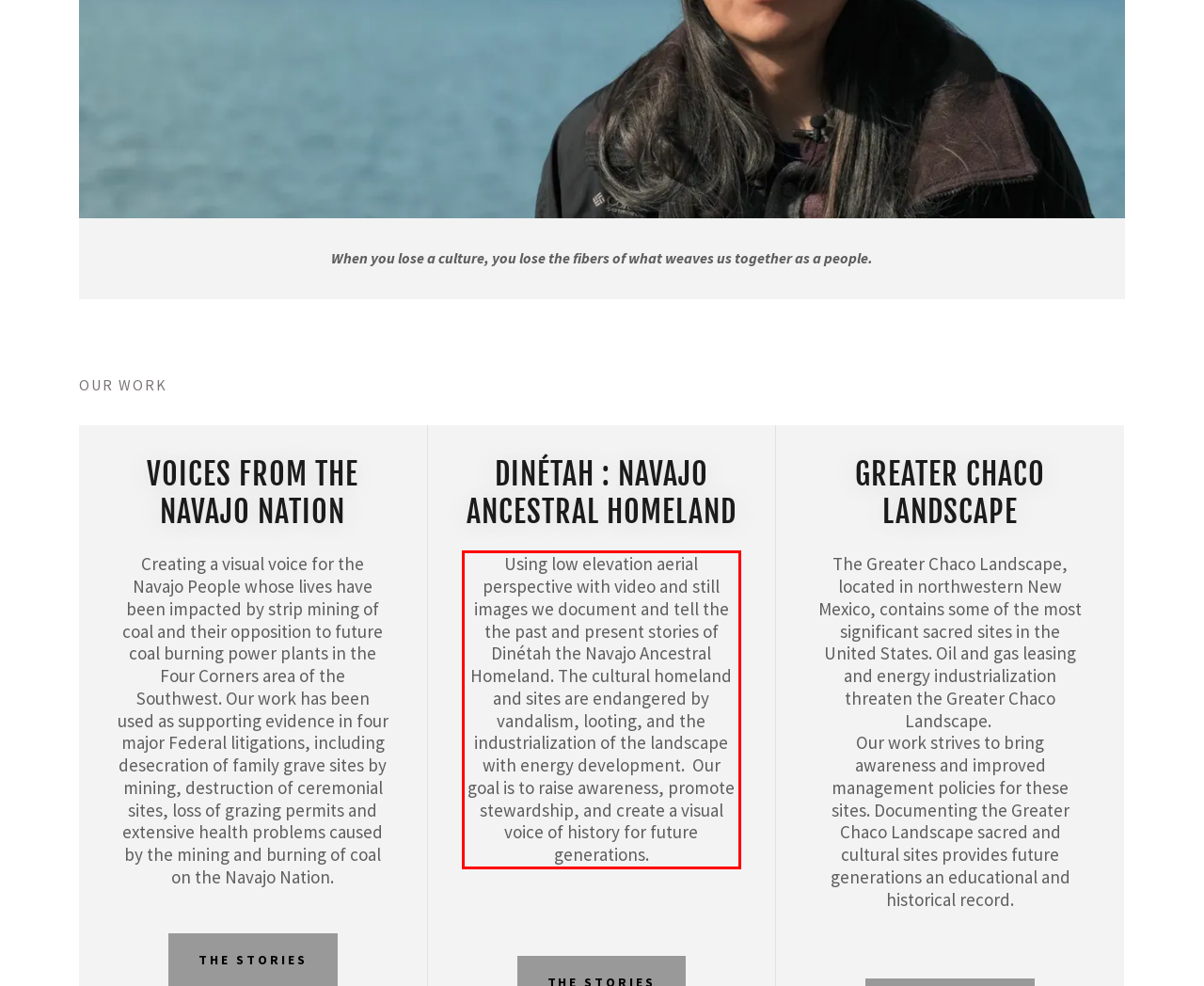Within the screenshot of a webpage, identify the red bounding box and perform OCR to capture the text content it contains.

Using low elevation aerial perspective with video and still images we document and tell the the past and present stories of Dinétah the Navajo Ancestral Homeland. The cultural homeland and sites are endangered by vandalism, looting, and the industrialization of the landscape with energy development. Our goal is to raise awareness, promote stewardship, and create a visual voice of history for future generations.